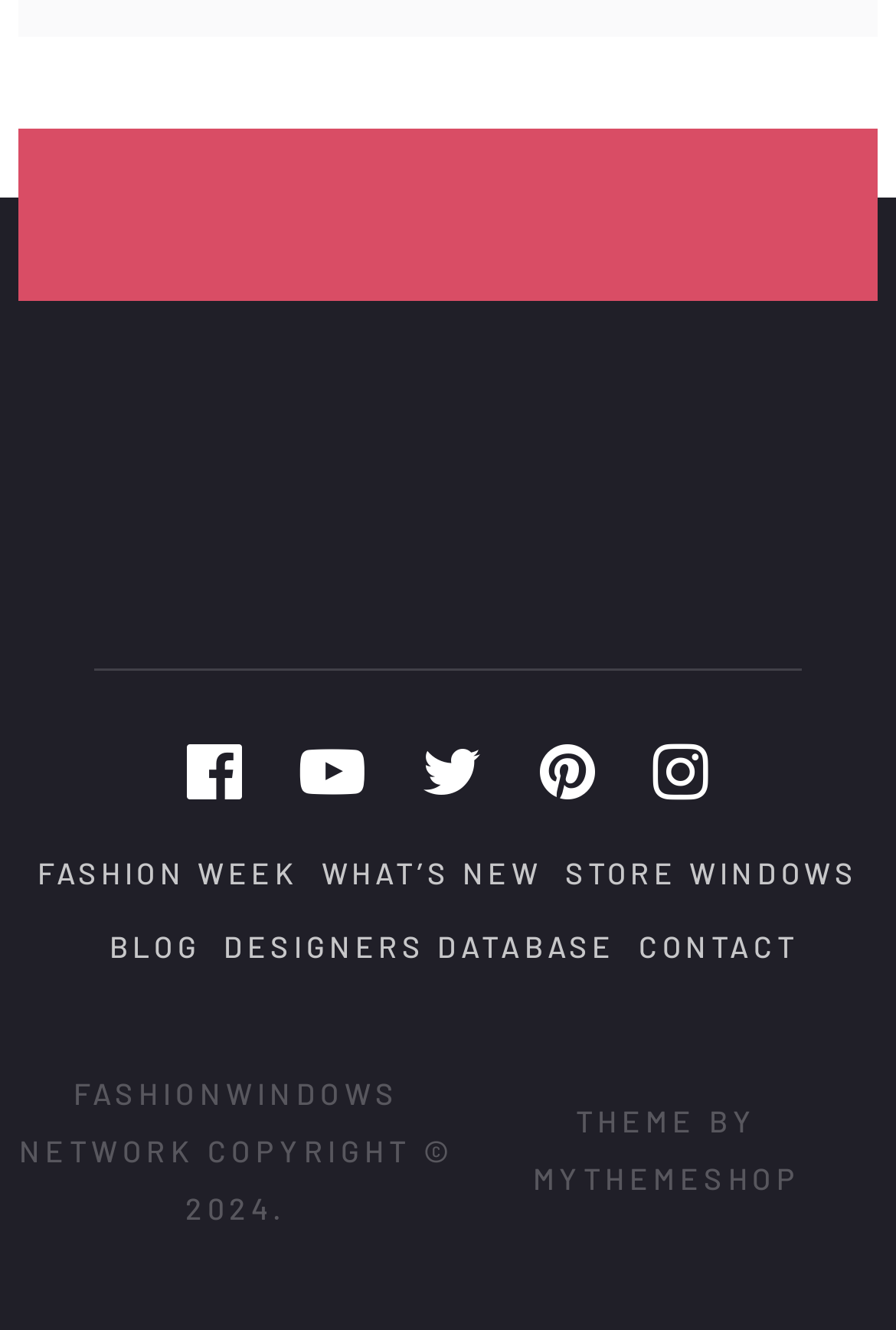Please identify the bounding box coordinates of the area that needs to be clicked to fulfill the following instruction: "read BLOG."

[0.122, 0.698, 0.224, 0.726]